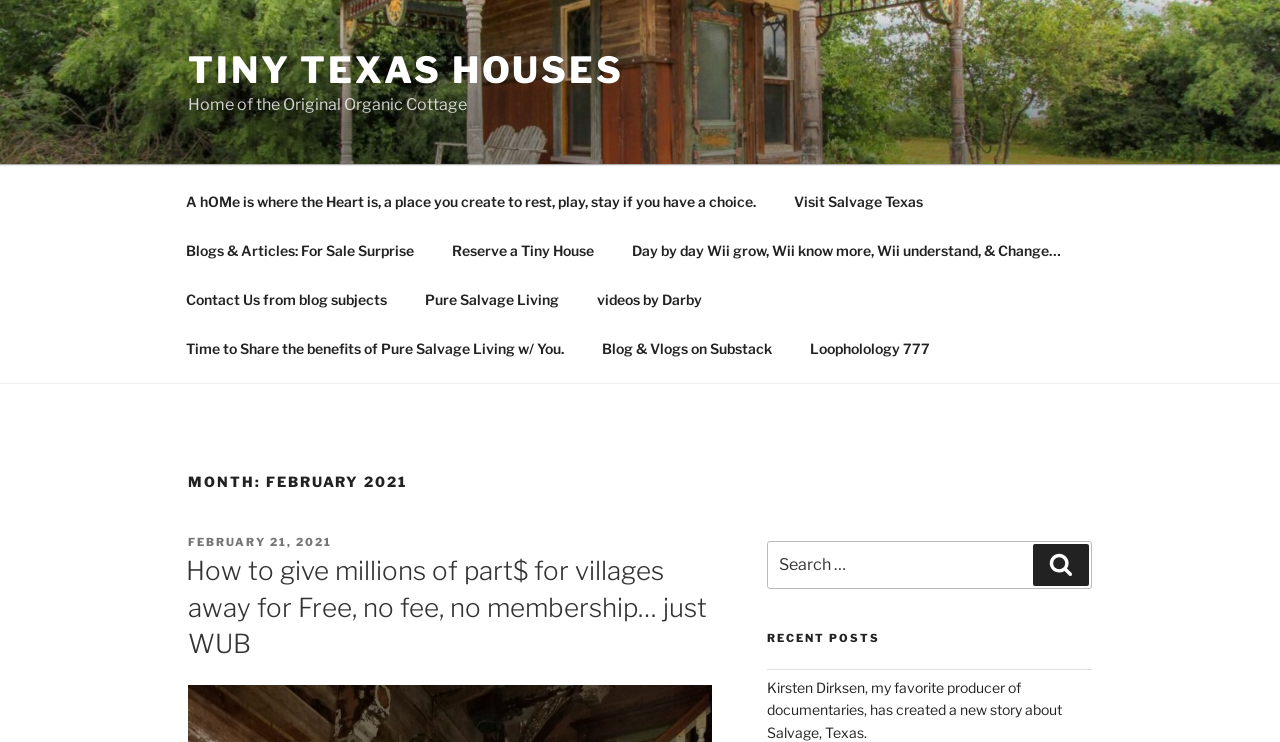Identify the bounding box coordinates of the clickable section necessary to follow the following instruction: "Read the blog post about giving millions of parts for villages away for free". The coordinates should be presented as four float numbers from 0 to 1, i.e., [left, top, right, bottom].

[0.145, 0.748, 0.552, 0.888]